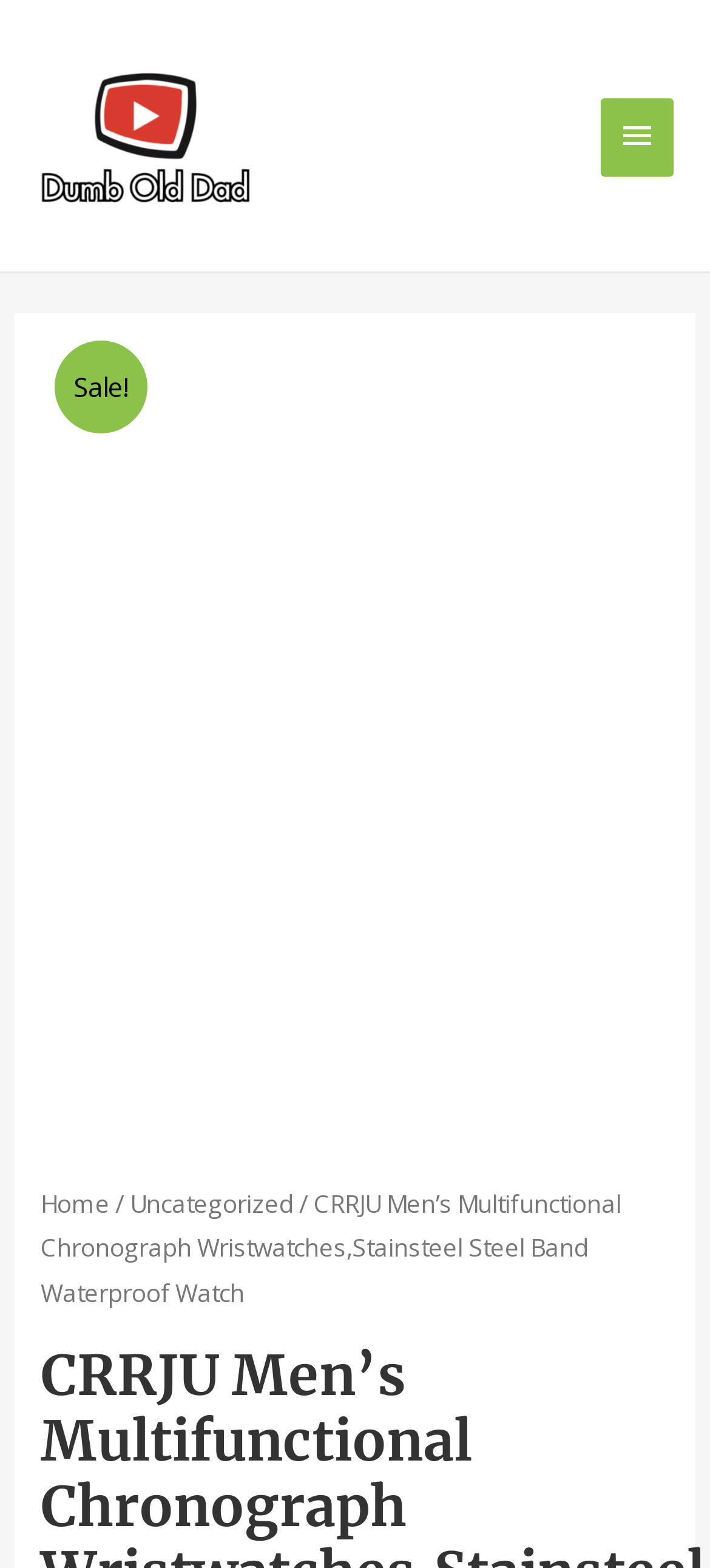What is the name of the watch brand?
Answer the question with a detailed and thorough explanation.

By looking at the webpage, I can see that the title of the webpage mentions 'CRRJU Men’s Multifunctional Chronograph Wristwatches', which suggests that CRRJU is the brand name of the watch.